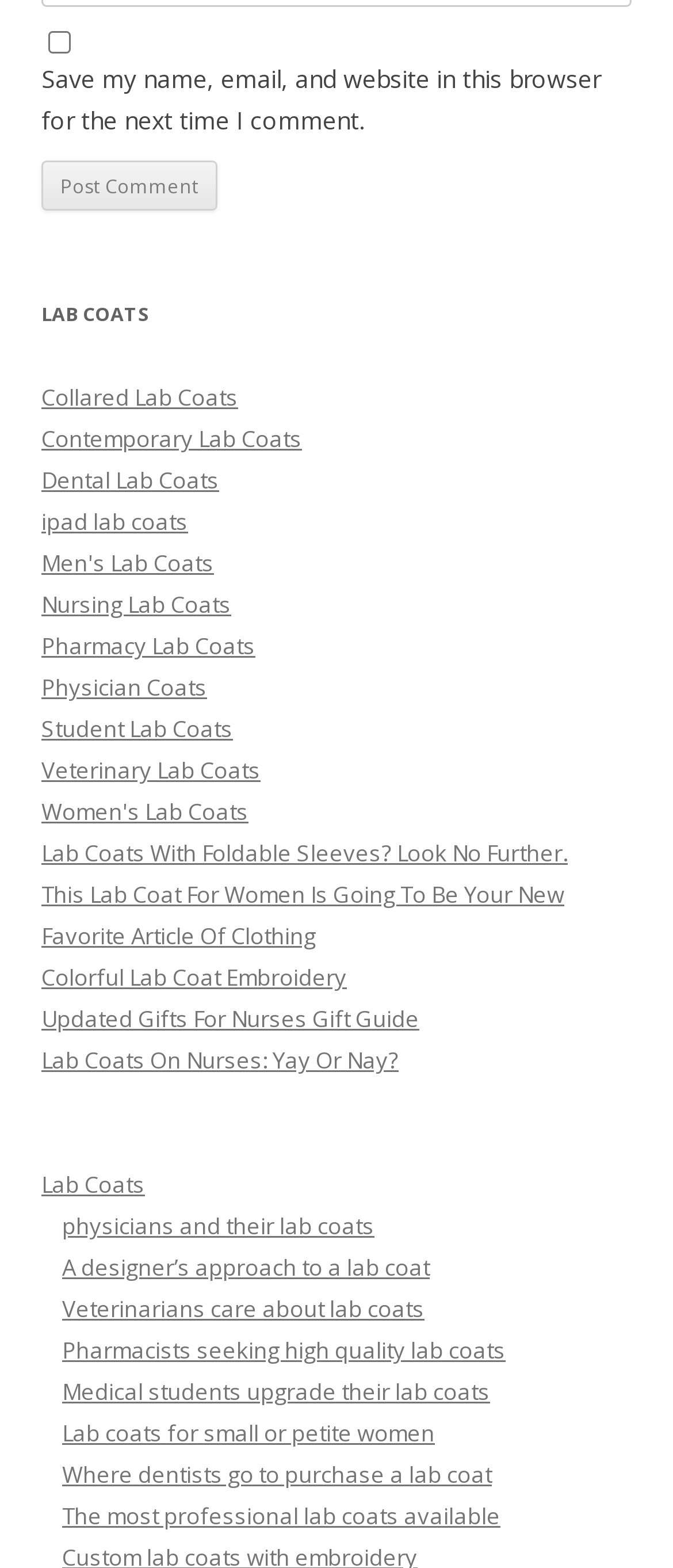Identify the bounding box coordinates for the region to click in order to carry out this instruction: "Explore 'Lab Coats'". Provide the coordinates using four float numbers between 0 and 1, formatted as [left, top, right, bottom].

[0.062, 0.746, 0.215, 0.766]